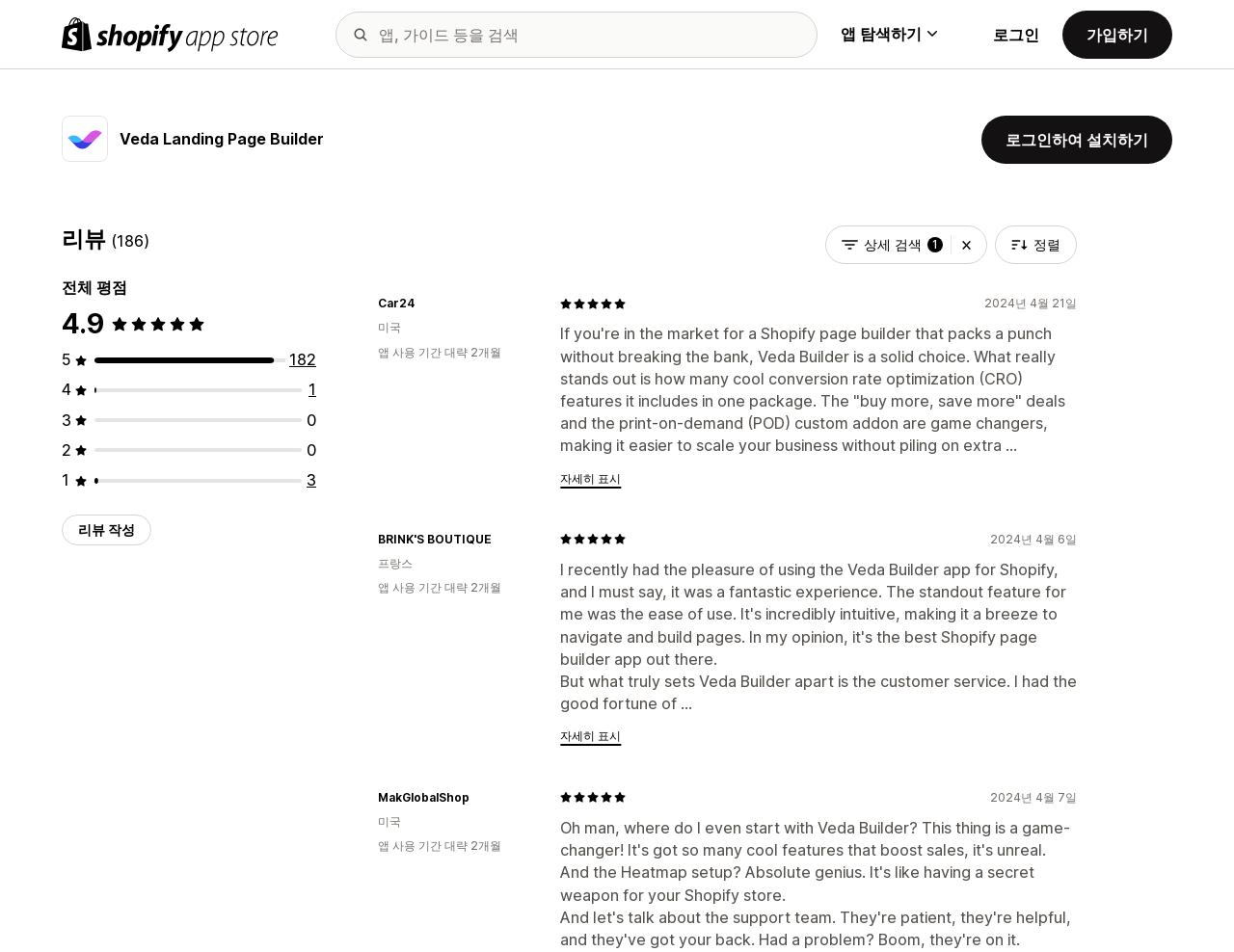What is the rating of Veda Landing Page Builder?
Refer to the image and provide a thorough answer to the question.

I found the rating by looking at the image with 5 stars, where 4 stars are filled, indicating a rating of 4.9 out of 5 stars.